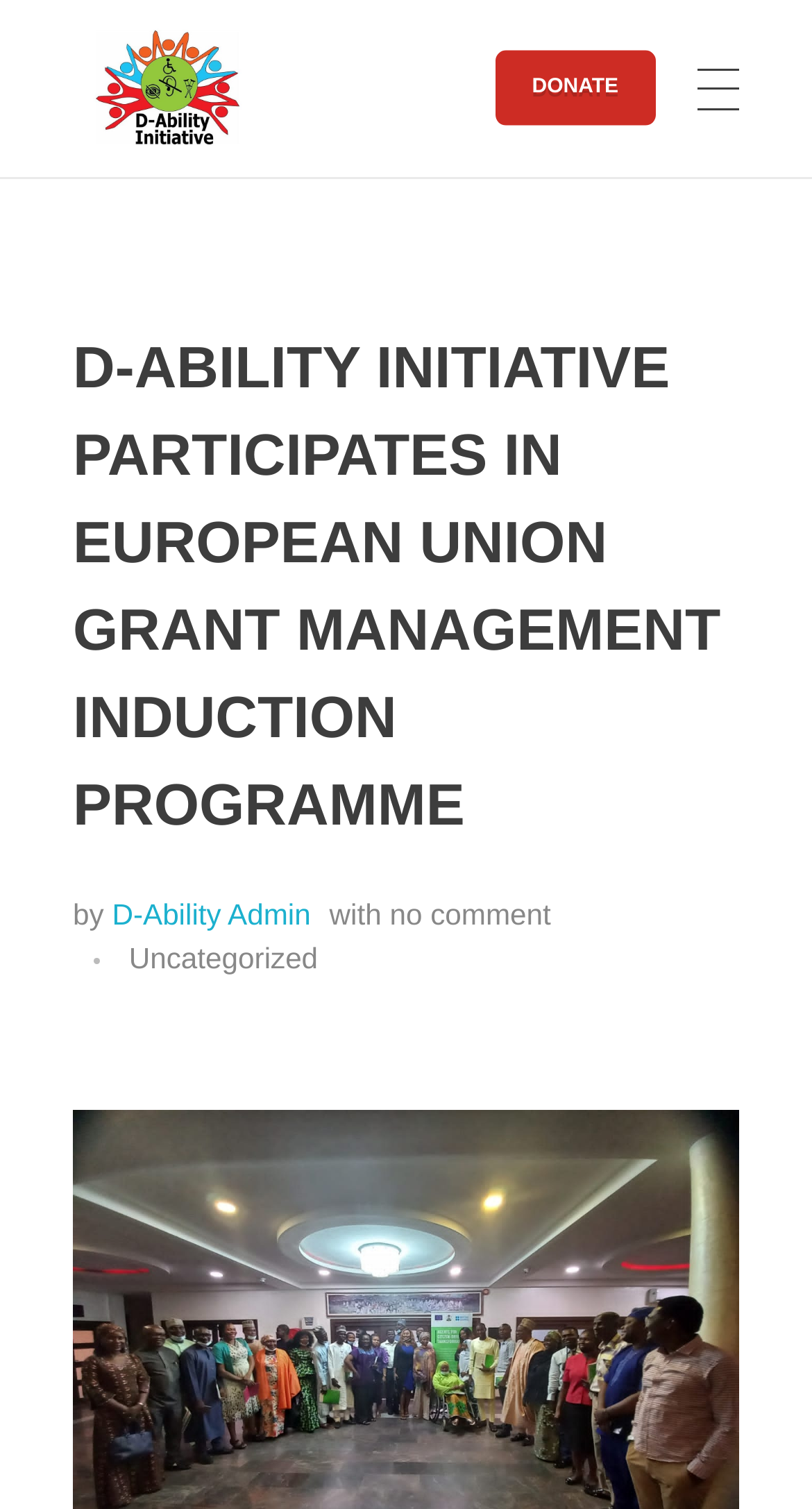Locate the bounding box coordinates of the element that needs to be clicked to carry out the instruction: "make a donation". The coordinates should be given as four float numbers ranging from 0 to 1, i.e., [left, top, right, bottom].

[0.609, 0.033, 0.808, 0.083]